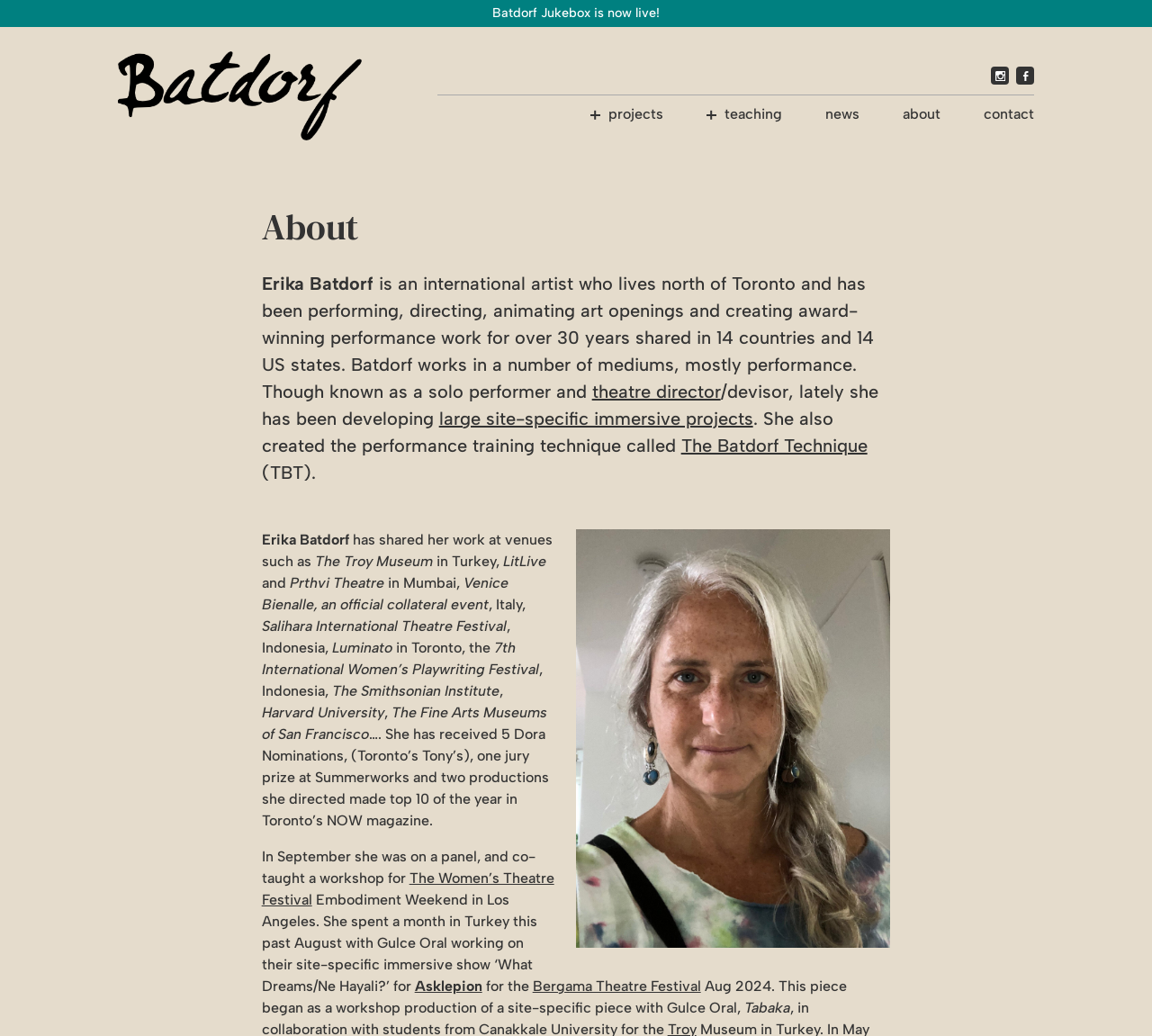Provide a one-word or one-phrase answer to the question:
What is the name of the site-specific immersive show that Erika Batdorf worked on in Turkey?

What Dreams/Ne Hayali?